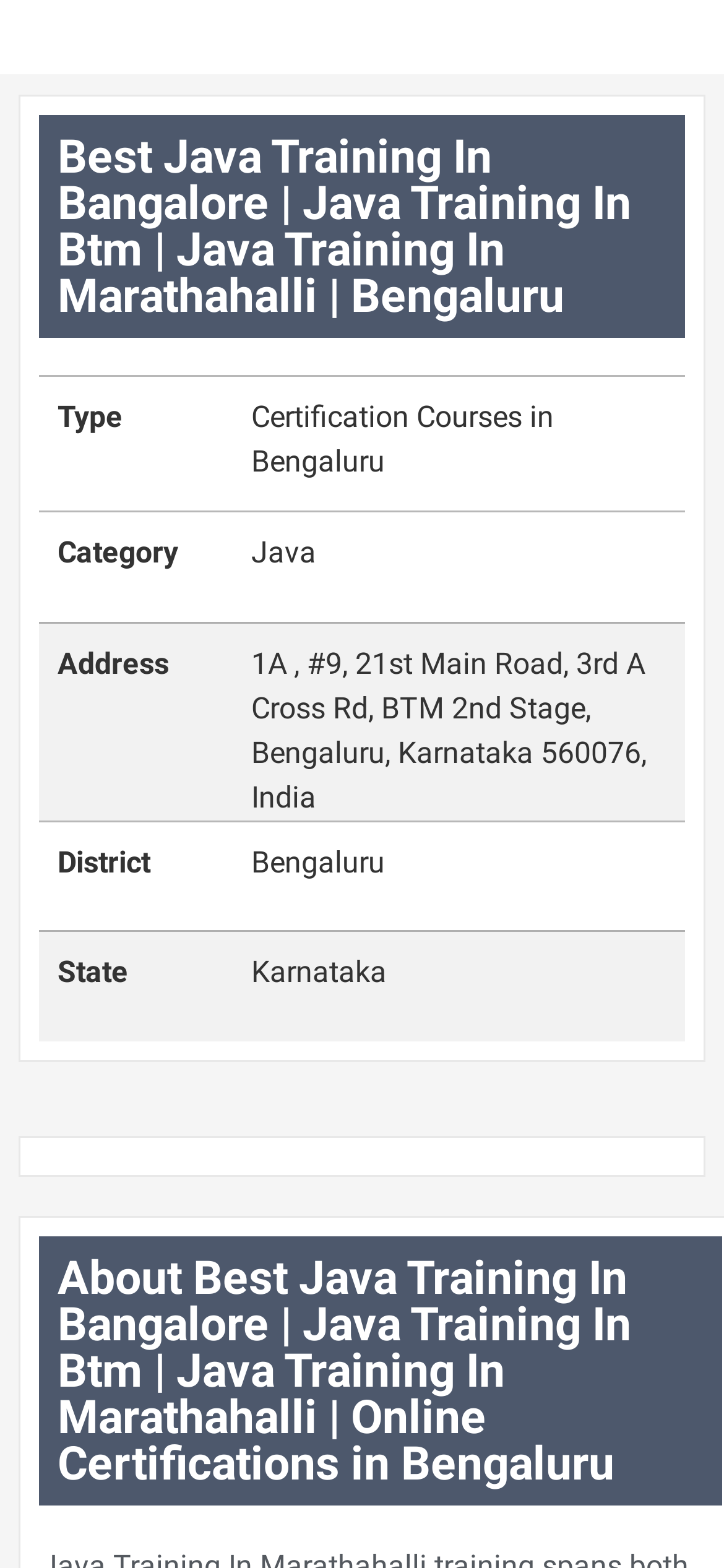With reference to the image, please provide a detailed answer to the following question: What is the state of the training center?

I found this information by looking at the address of the training center which mentions 'Karnataka' as the state.